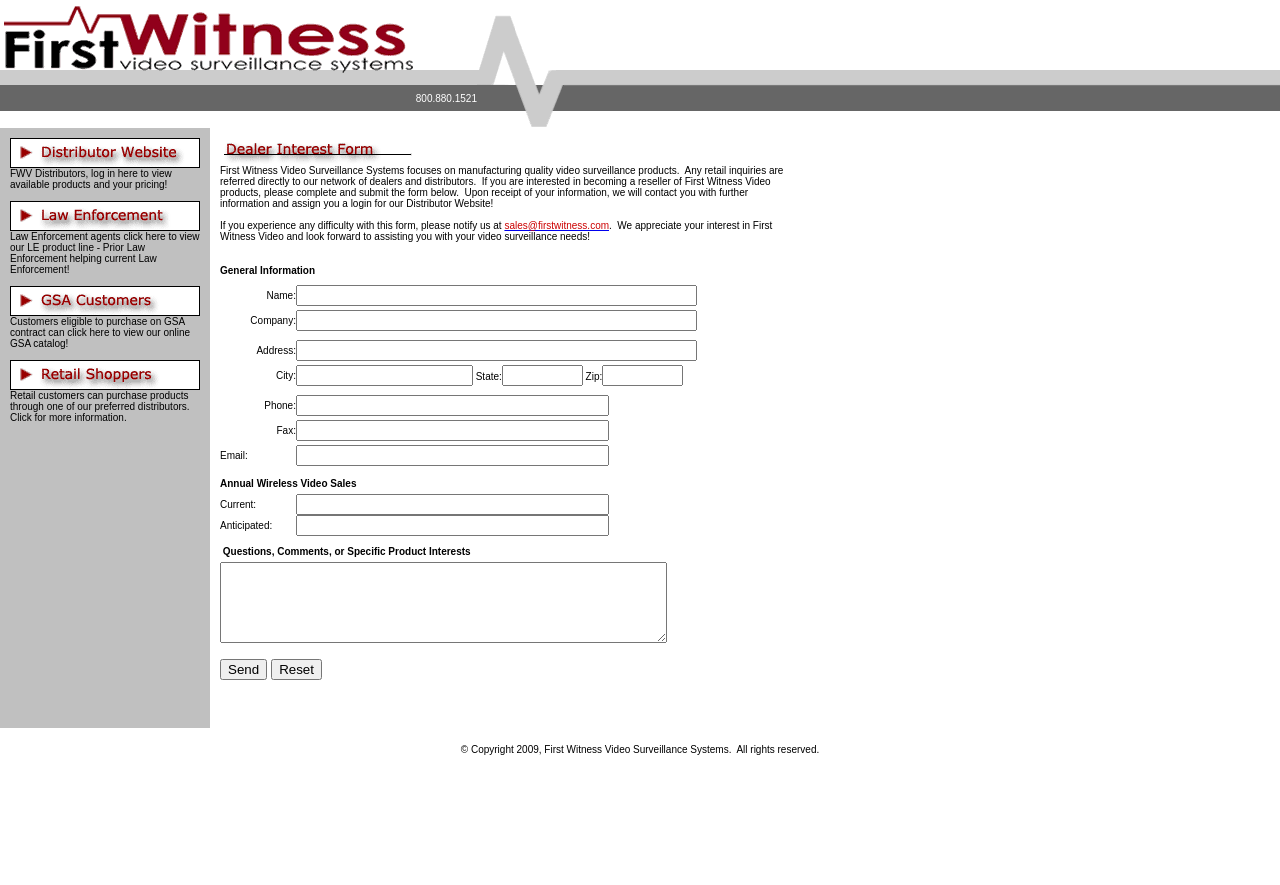Where can retail customers purchase First Witness Video products?
Based on the image, give a one-word or short phrase answer.

Through preferred distributors